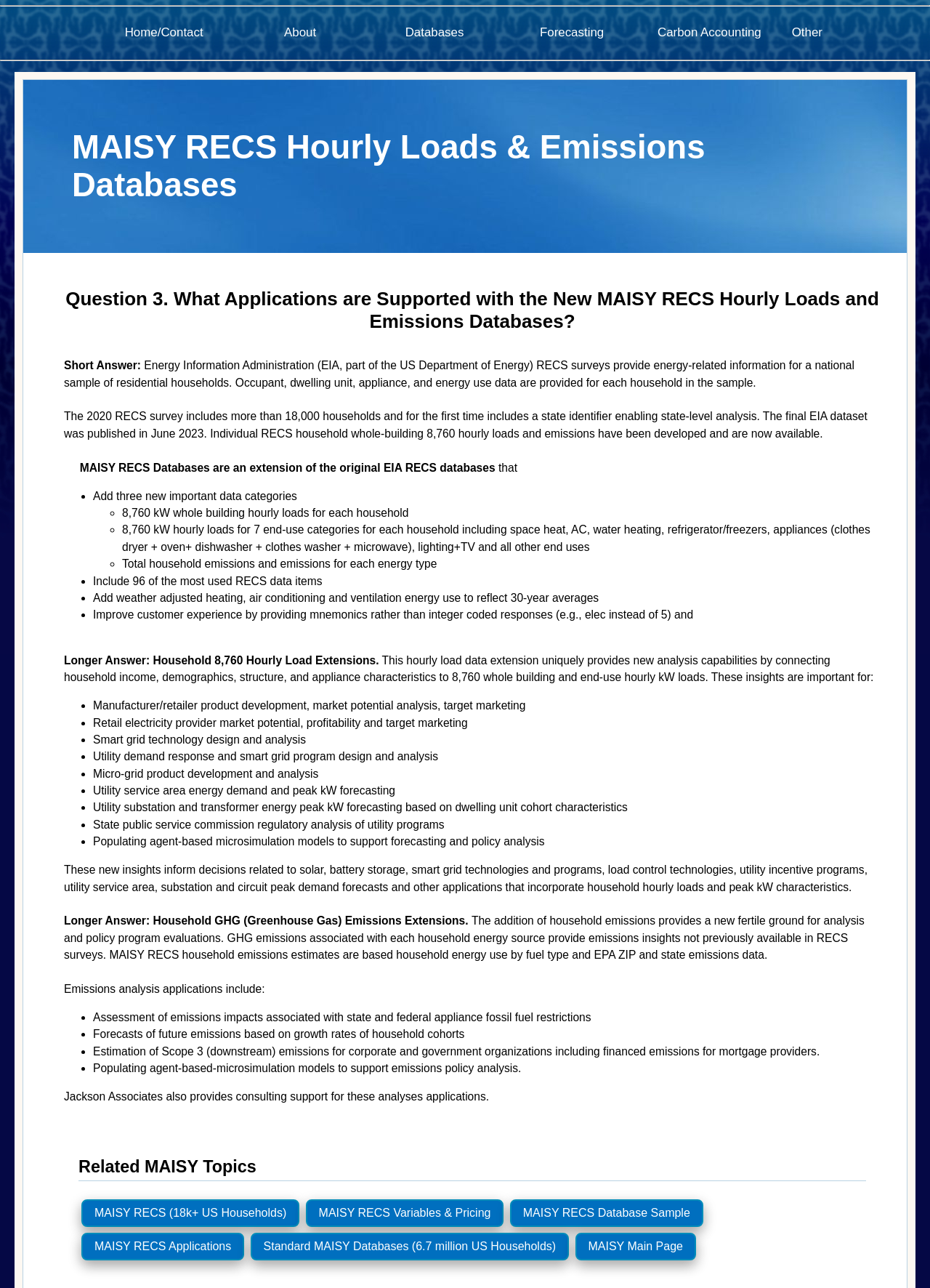Please identify the bounding box coordinates of the clickable area that will fulfill the following instruction: "Click the 'Home/Contact' button". The coordinates should be in the format of four float numbers between 0 and 1, i.e., [left, top, right, bottom].

[0.122, 0.011, 0.231, 0.04]